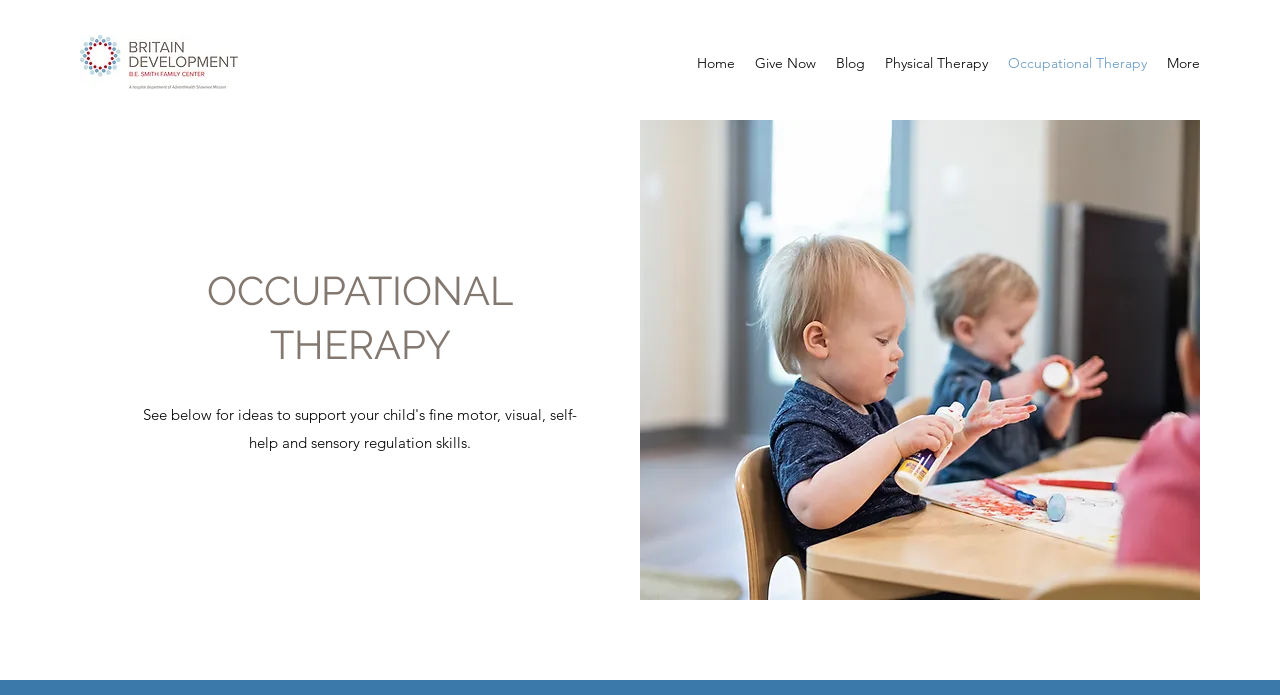How many navigation links are there?
Use the information from the image to give a detailed answer to the question.

I counted the number of link elements under the navigation element, which are 'Home', 'Give Now', 'Blog', 'Physical Therapy', 'Occupational Therapy', and 'More'.